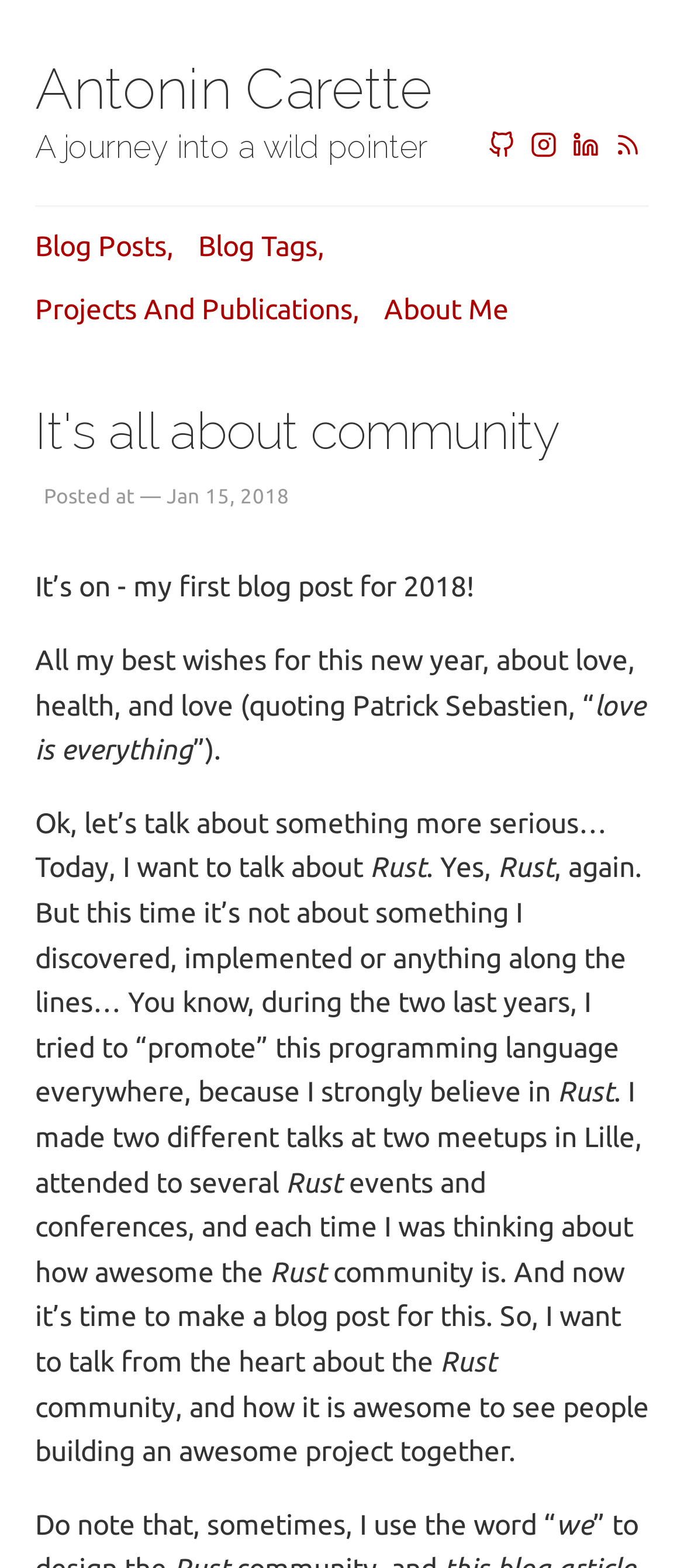What is the date of the blog post?
Refer to the image and provide a concise answer in one word or phrase.

Jan 15, 2018